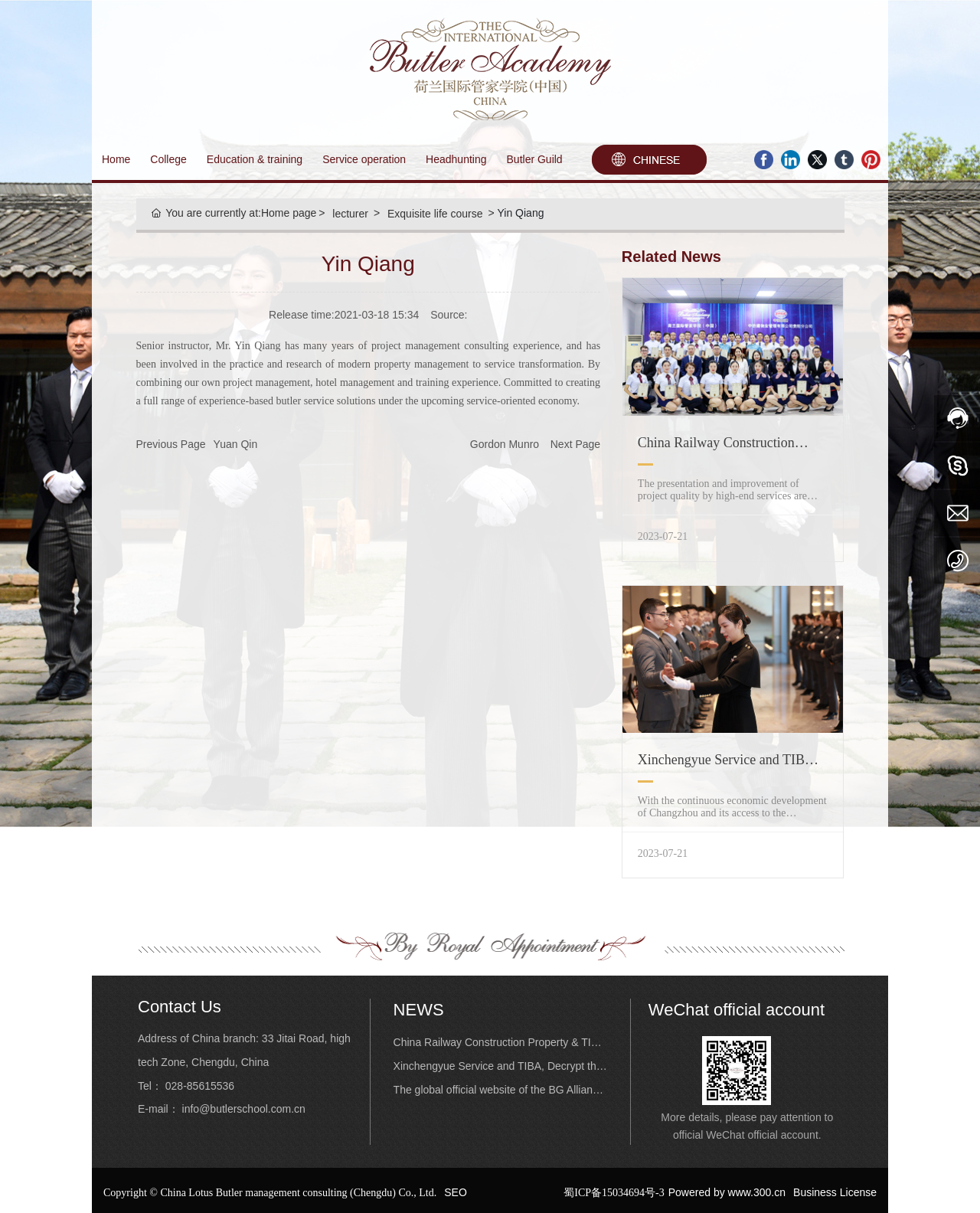Please answer the following query using a single word or phrase: 
What is the name of the senior instructor?

Yin Qiang